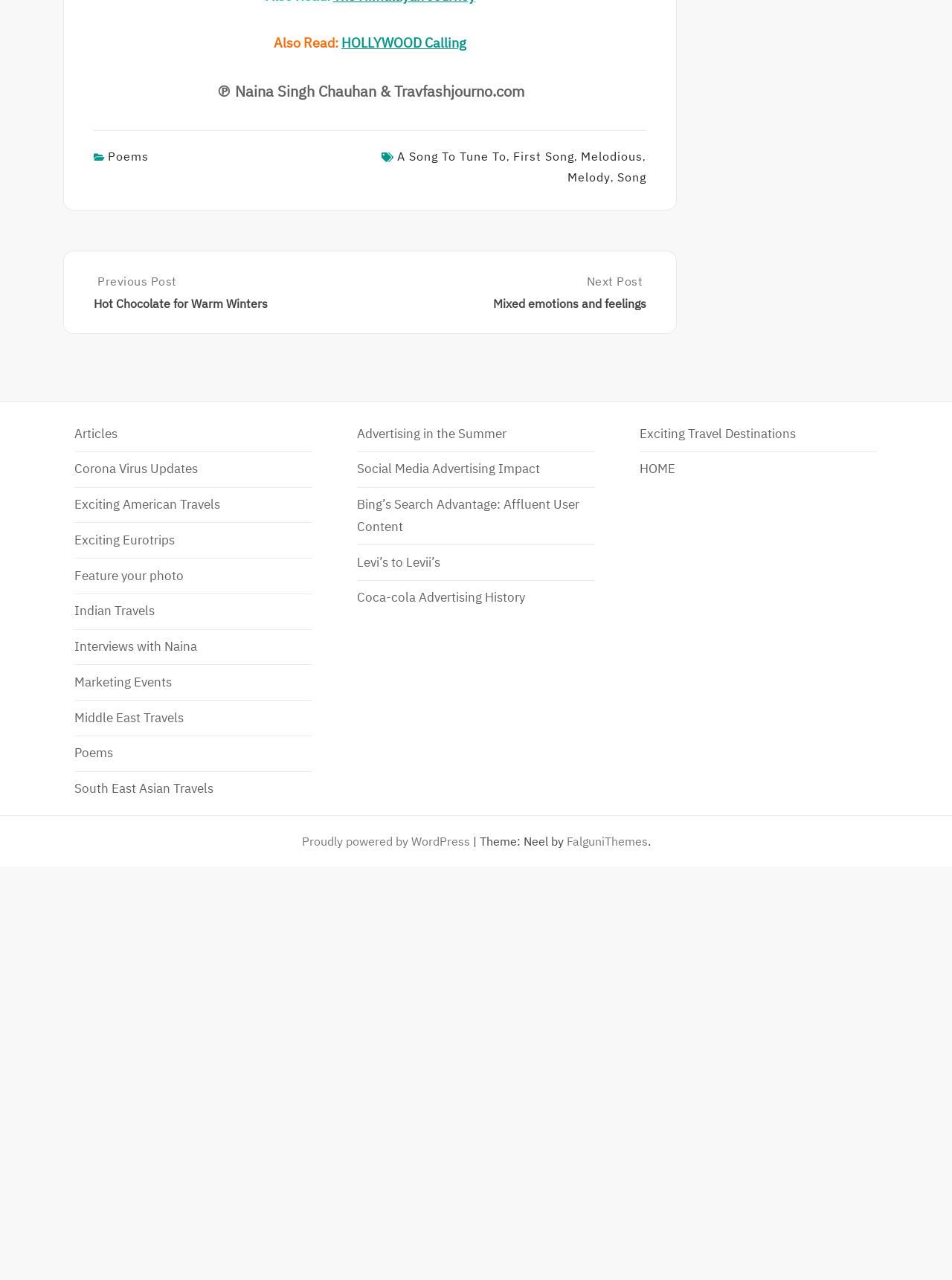Examine the image carefully and respond to the question with a detailed answer: 
What is the category of the post above the 'Post navigation' section?

The category of the post above the 'Post navigation' section can be determined by looking at the link element with the OCR text 'HOLLYWOOD Calling' and the surrounding elements, which suggest that the post is related to poems.